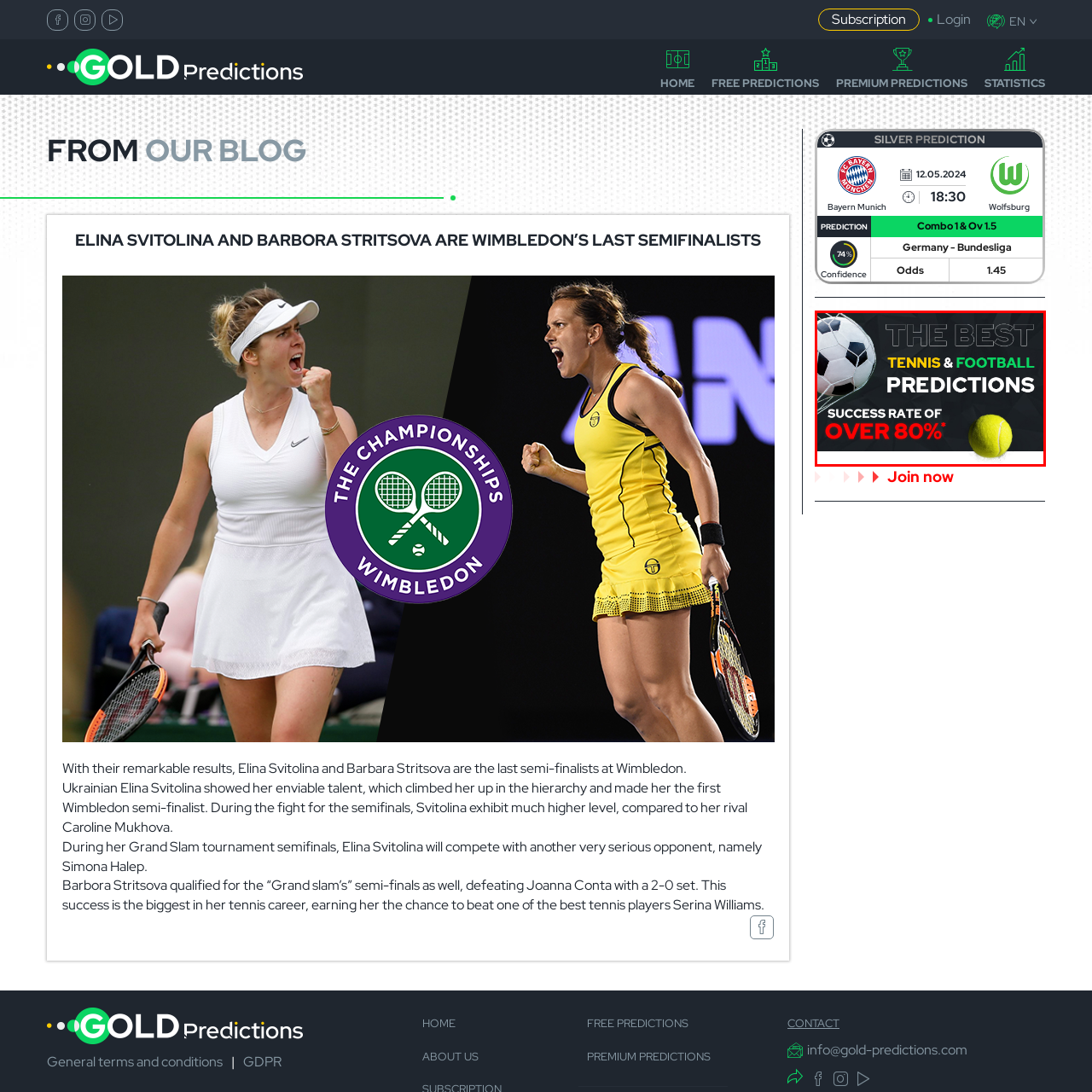Offer a detailed explanation of the image encased within the red boundary.

The image prominently features a graphic that promotes the best predictions for both tennis and football. It showcases a soccer ball on the left and a tennis ball on the right, emphasizing the dual focus of the predictions. The bold text proclaims "THE BEST TENNIS & FOOTBALL PREDICTIONS," accentuated with a striking green and red color scheme. Beneath this, a message states "SUCCESS RATE OF OVER 80%*" in vibrant red, highlighting the reliability of the predictions offered. The background consists of a sleek, dark geometric pattern, enhancing the professional appearance of the promotional content. This image effectively communicates the site's expertise in sports predictions, drawing attention to its high success rate.